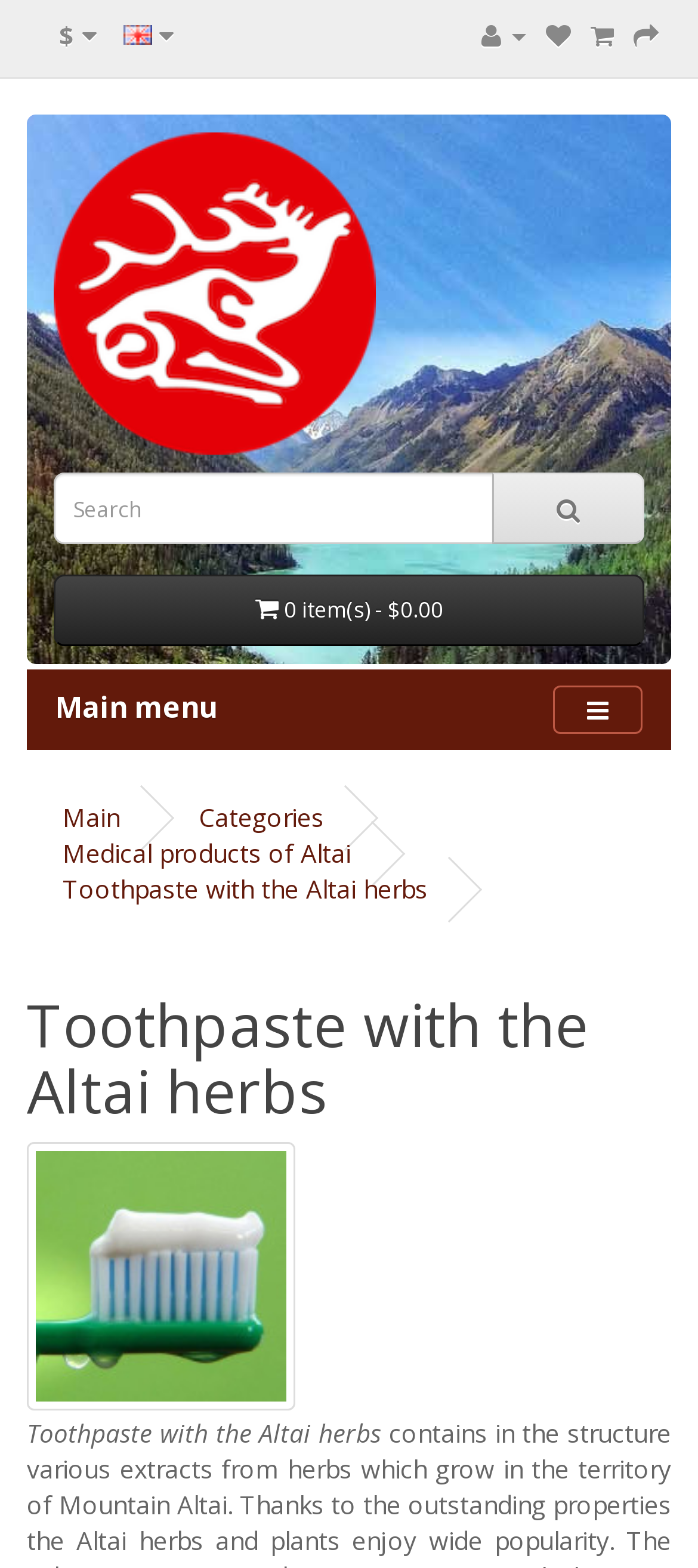How many items are in the shopping cart?
Using the visual information, reply with a single word or short phrase.

0